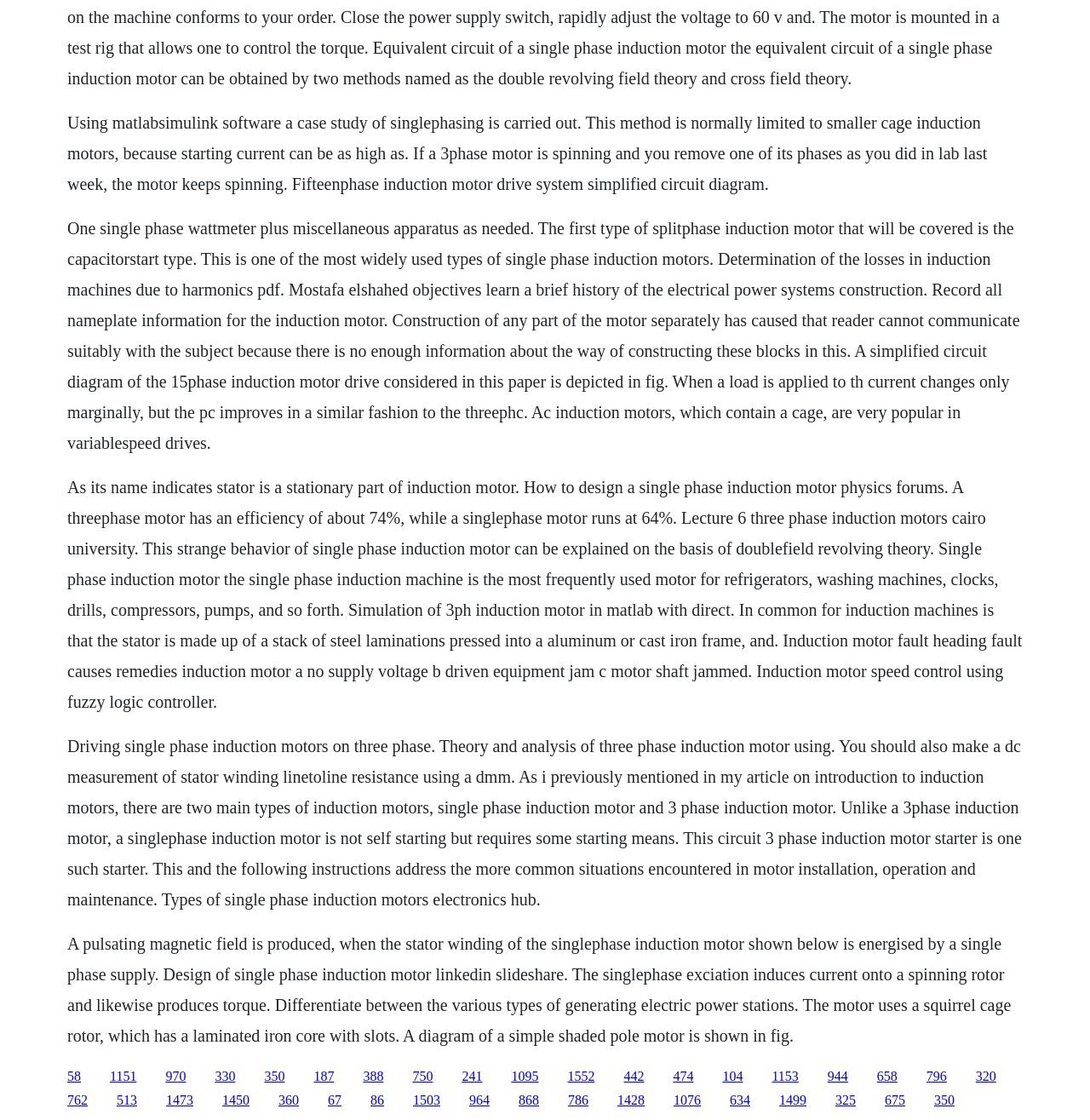Give the bounding box coordinates for this UI element: "1153". The coordinates should be four float numbers between 0 and 1, arranged as [left, top, right, bottom].

[0.708, 0.954, 0.733, 0.967]